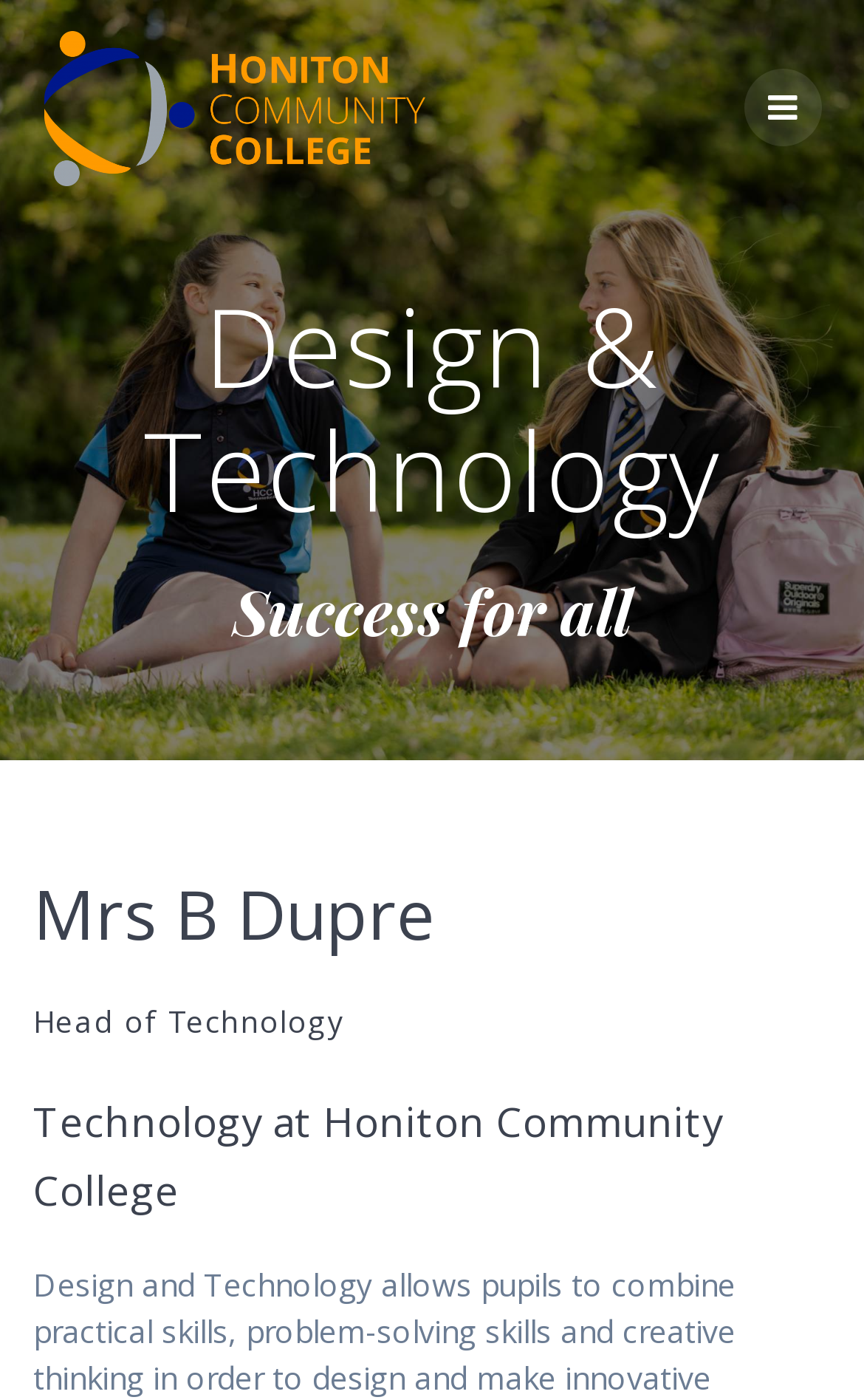Describe in detail what you see on the webpage.

The webpage is about the Design and Technology department at Honiton Community College. At the top left corner, there is a logo of the college, which is an image with the text "cropped HccLogoFinal2". On the top right corner, there is a link with a icon represented by "\uf0c9". 

Below the logo, there is a main heading that reads "Design & Technology". Underneath this heading, there is a paragraph of text that says "Success for all". 

To the right of the main heading, there are three headings stacked vertically. The first one reads "Mrs B Dupre", the second one reads "Head of Technology", and the third one reads "Technology at Honiton Community College". These headings are aligned to the right edge of the main heading.